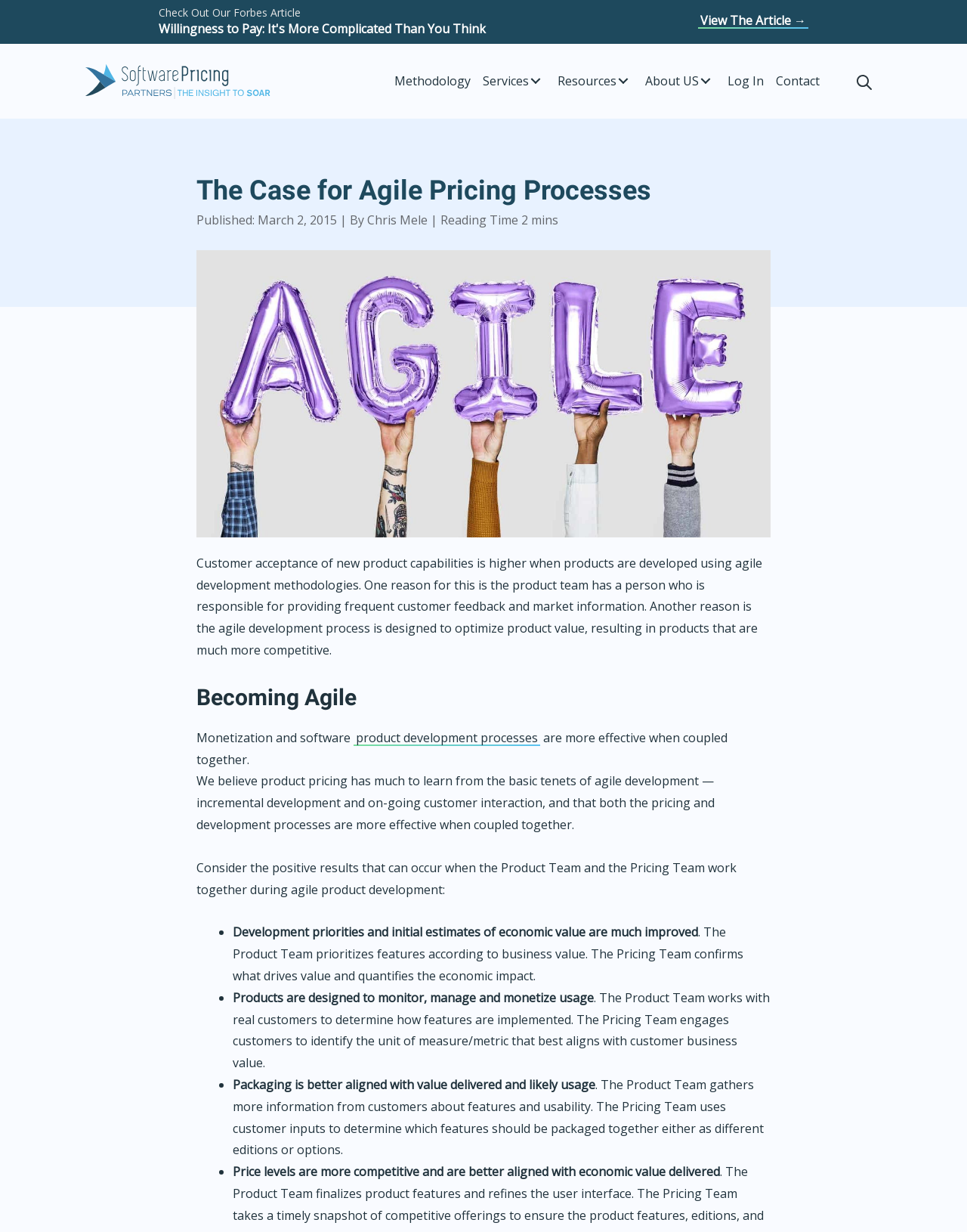Provide a short, one-word or phrase answer to the question below:
What is the name of the company?

Software Pricing Partners